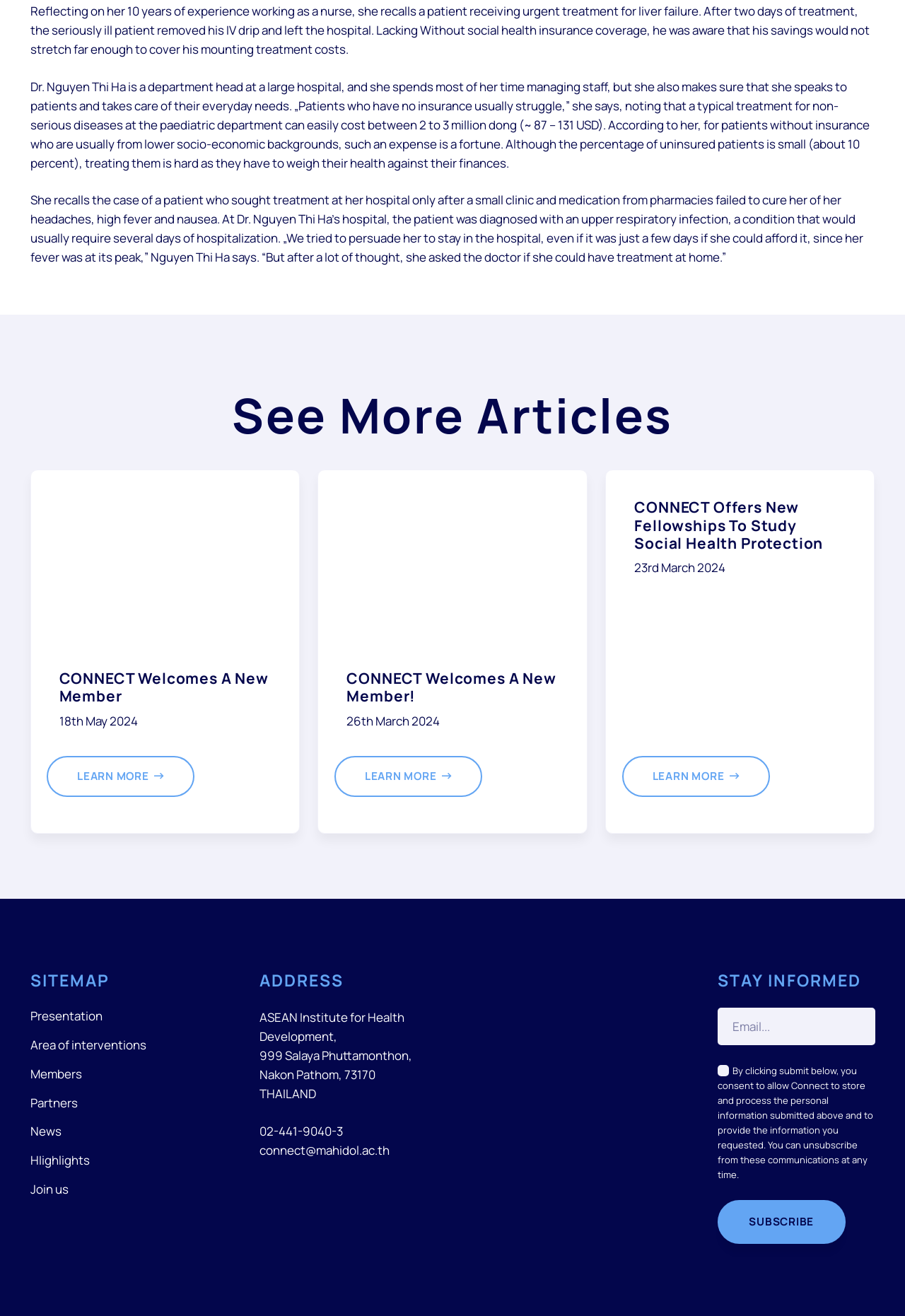Please indicate the bounding box coordinates for the clickable area to complete the following task: "Enter email address in the 'Email...' textbox". The coordinates should be specified as four float numbers between 0 and 1, i.e., [left, top, right, bottom].

[0.793, 0.766, 0.967, 0.794]